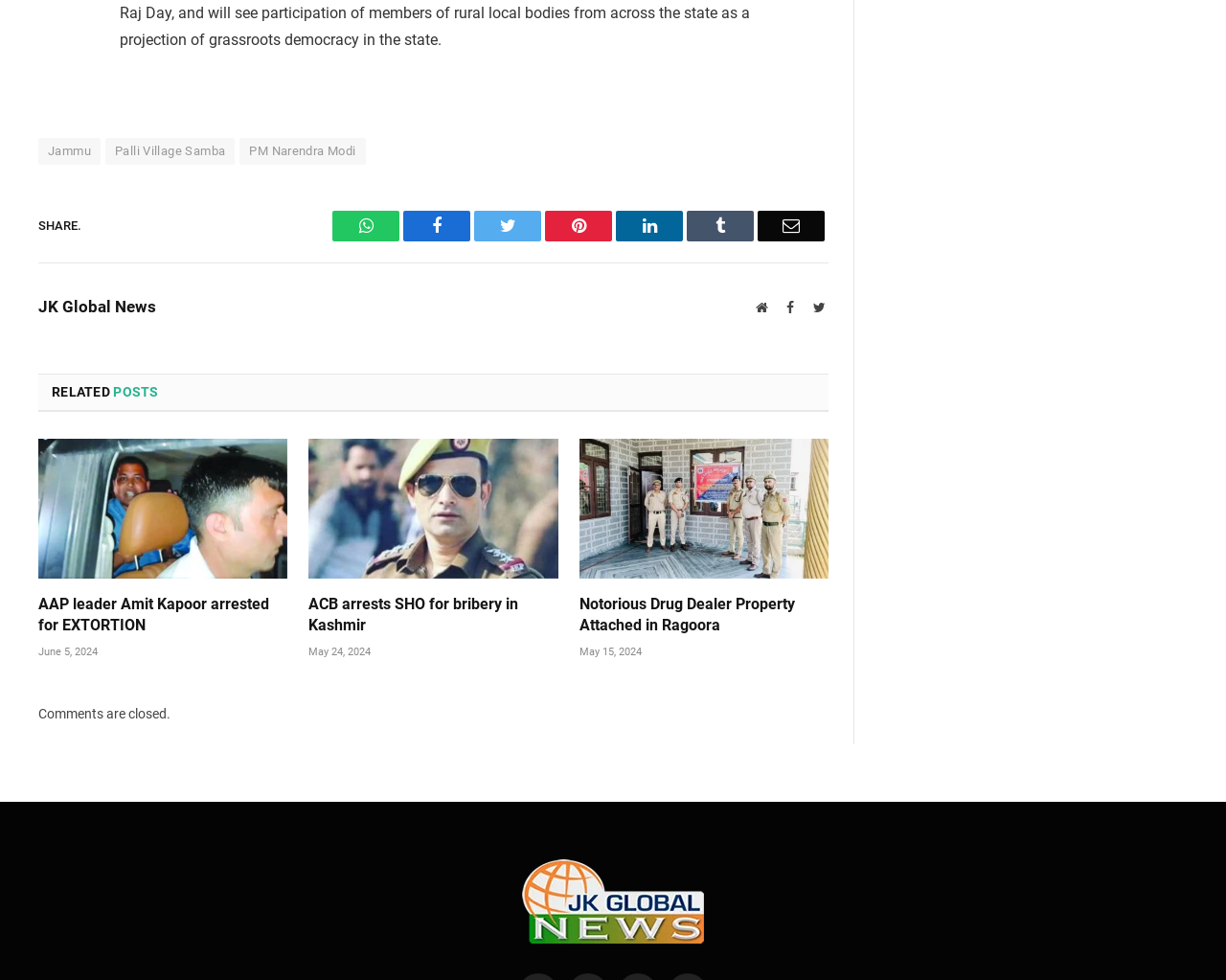Provide the bounding box coordinates for the specified HTML element described in this description: "Palli Village Samba". The coordinates should be four float numbers ranging from 0 to 1, in the format [left, top, right, bottom].

[0.086, 0.141, 0.192, 0.168]